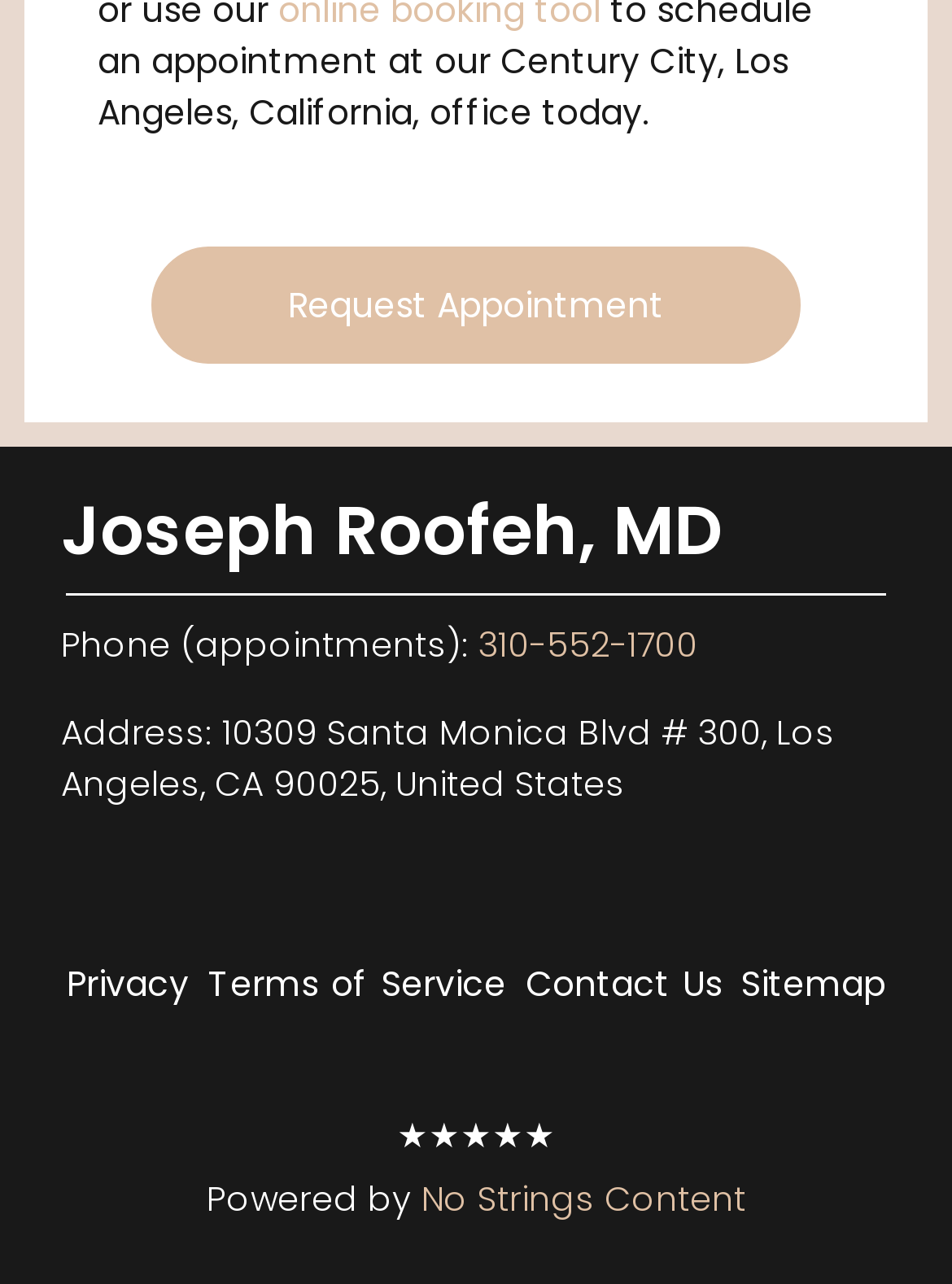What is the doctor's address?
Based on the visual information, provide a detailed and comprehensive answer.

The doctor's address can be found in the static text element, which provides the full address of the doctor's office. This information is likely important for patients who need to visit the doctor.